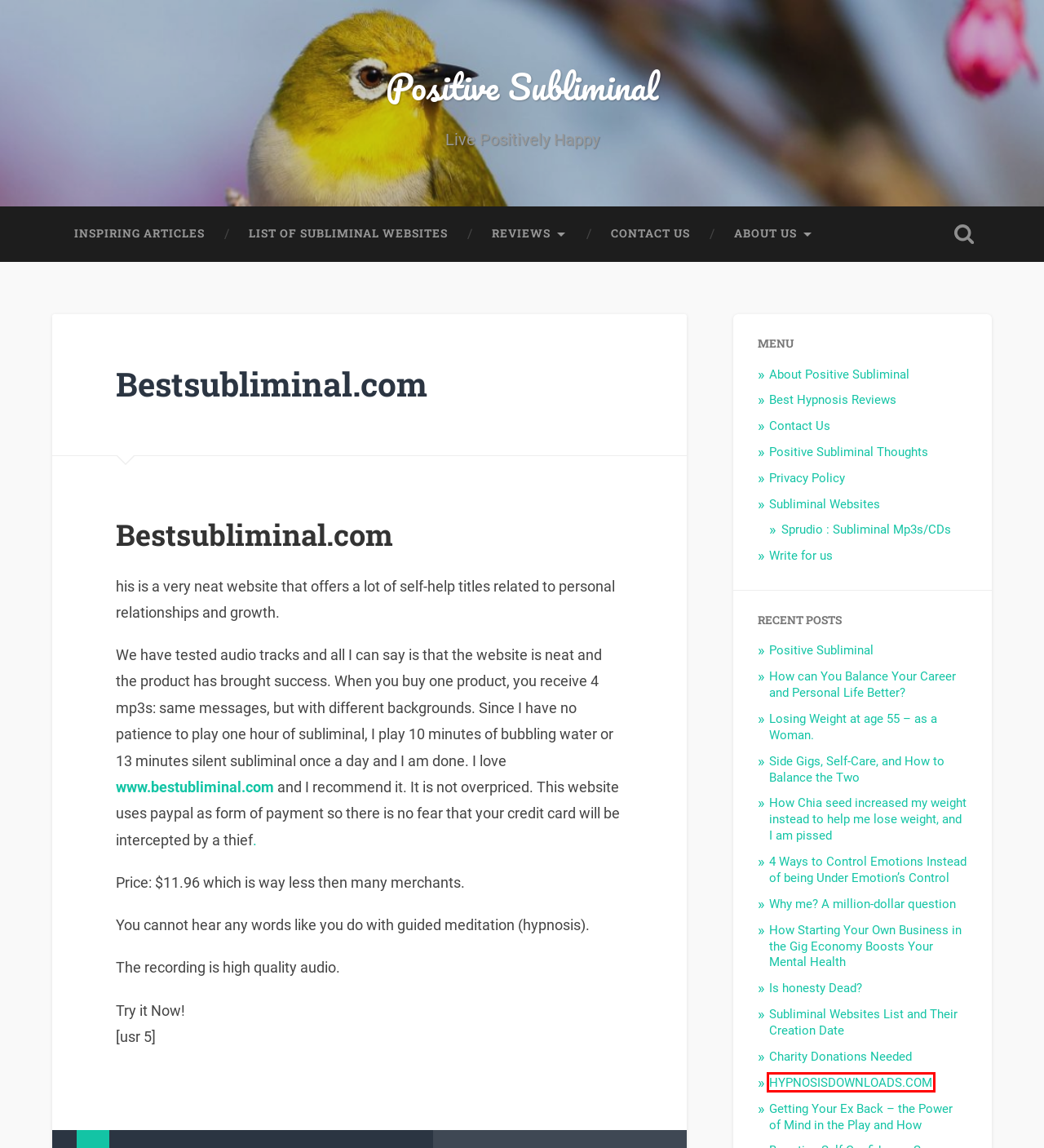You have a screenshot showing a webpage with a red bounding box around a UI element. Choose the webpage description that best matches the new page after clicking the highlighted element. Here are the options:
A. 4 Ways to Control Emotions Instead of being Under Emotion’s Control – Positive Subliminal
B. Sprudio : Subliminal Mp3s/CDs – Positive Subliminal
C. HYPNOSISDOWNLOADS.COM – Positive Subliminal
D. About Positive Subliminal – Positive Subliminal
E. Charity Donations Needed – Positive Subliminal
F. Positive Subliminal – Live Positively Happy
G. Side Gigs, Self-Care, and How to Balance the Two – Positive Subliminal
H. How Starting Your Own Business in the Gig Economy Boosts Your Mental Health – Positive Subliminal

C